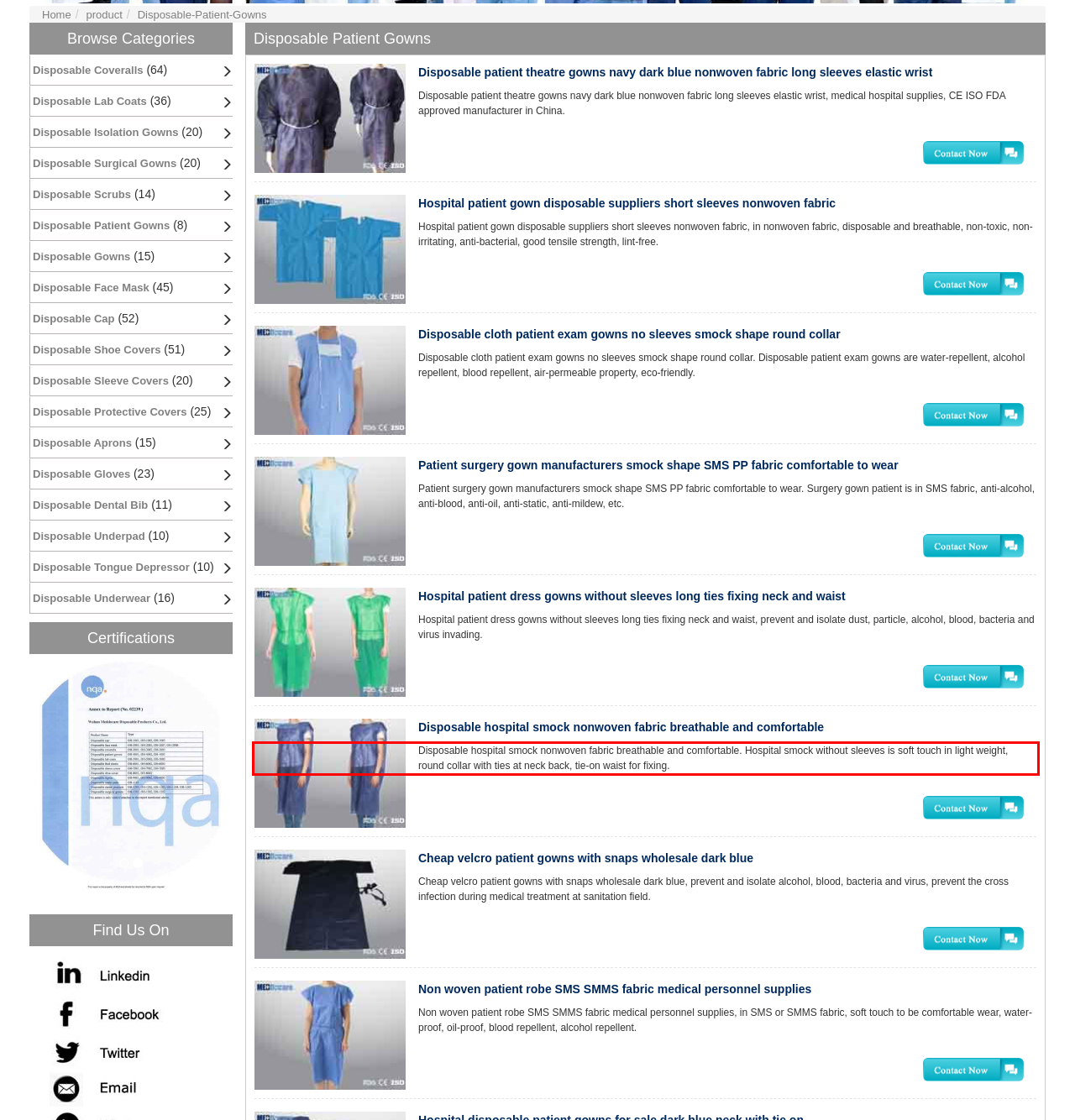Using the provided screenshot, read and generate the text content within the red-bordered area.

Disposable hospital smock nonwoven fabric breathable and comfortable. Hospital smock without sleeves is soft touch in light weight, round collar with ties at neck back, tie-on waist for fixing.